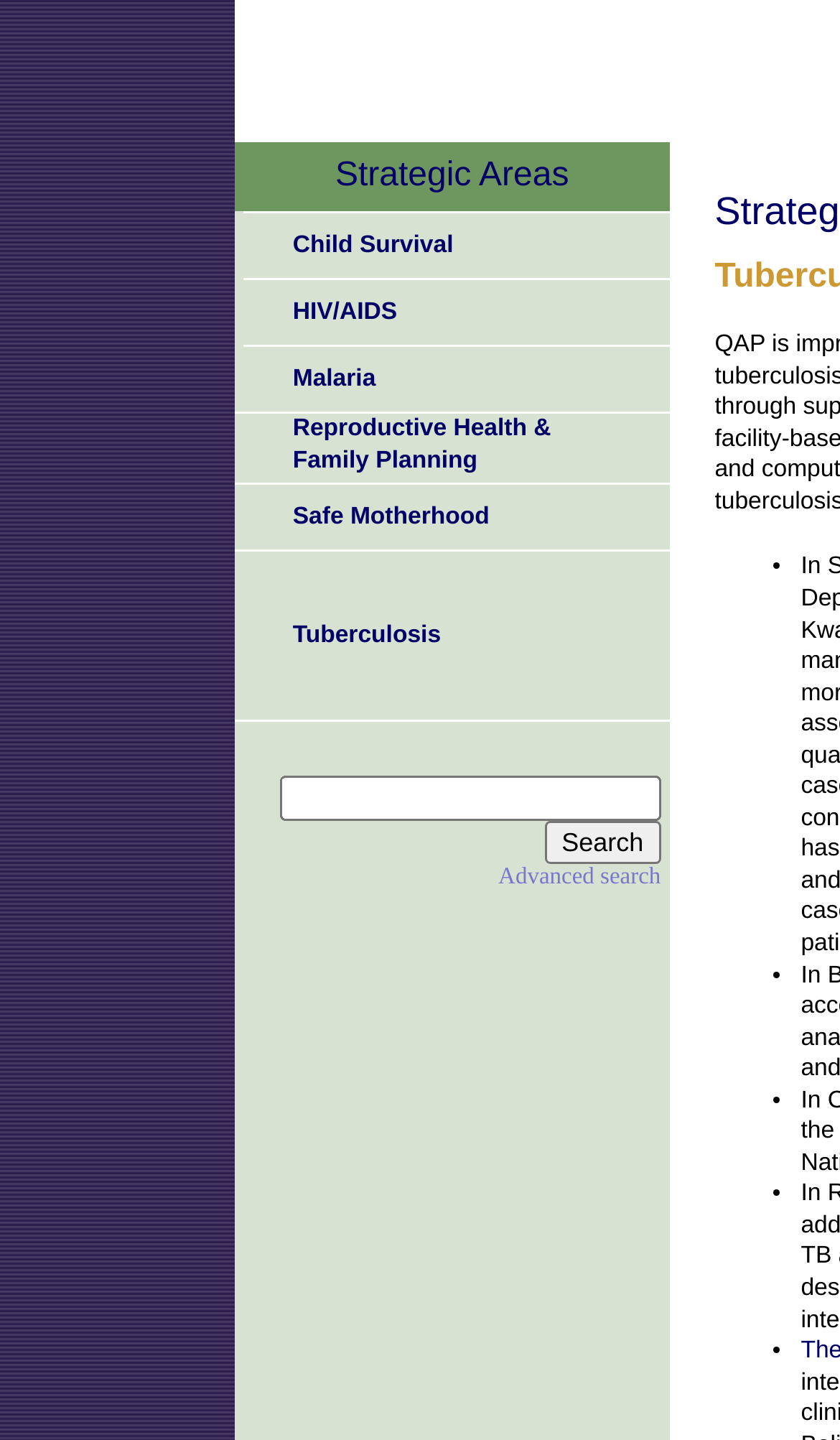Using the format (top-left x, top-left y, bottom-right x, bottom-right y), and given the element description, identify the bounding box coordinates within the screenshot: parent_node: Advanced search name="q"

[0.3, 0.461, 0.754, 0.492]